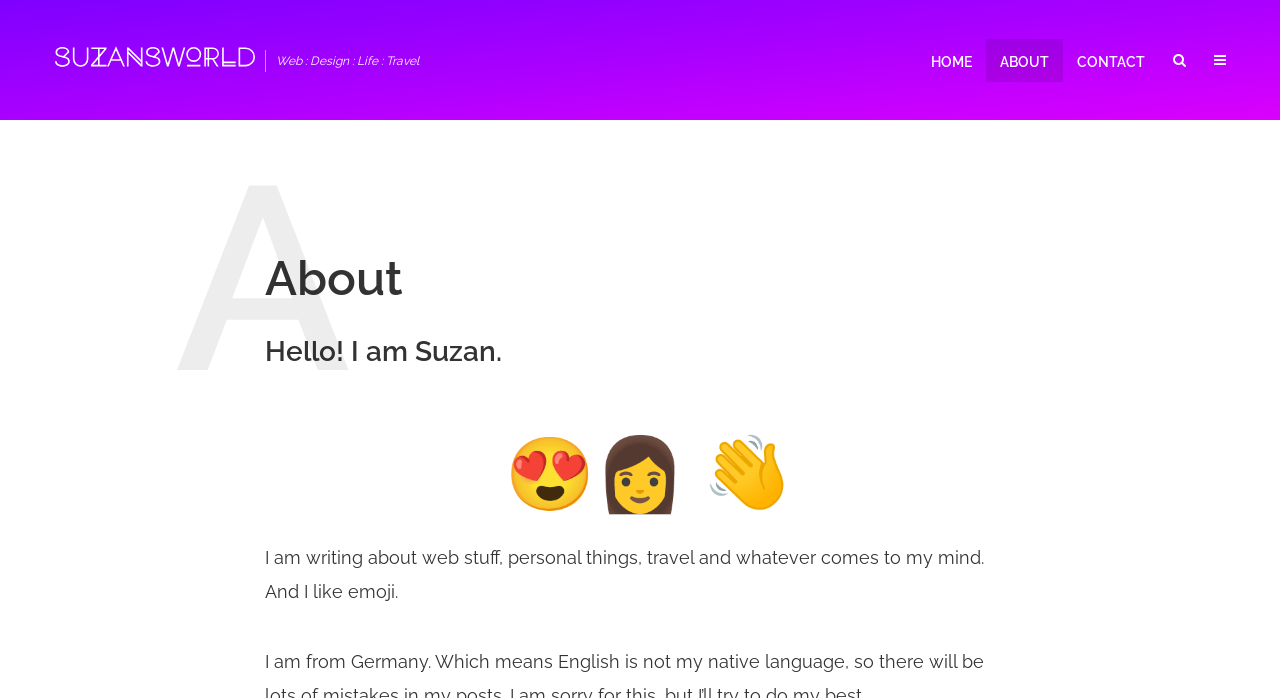Summarize the webpage comprehensively, mentioning all visible components.

The webpage is a personal blog belonging to Suzan, focusing on web, design, life, and travel. At the top left, there is a link to the blog's title, "SUZAN'S BLOG ABOUT WEB, DESIGN, LIFE AND TRAVEL". Next to it, there is a static text "Web : Design : Life : Travel", which appears to be a categorization or tagline for the blog.

On the top right, there are three links: "HOME", "ABOUT", and "CONTACT", which are likely navigation links to different sections of the blog.

Below the navigation links, there is a header section with a heading "About" in a larger font size. This is followed by another heading "Hello! I am Suzan.", which introduces the author.

Further down, there is a static text with emojis, "😍👩 👋", which appears to be a playful greeting or signature. Below this, there is a paragraph of text that describes the blog's content, stating that Suzan writes about web-related topics, personal things, travel, and whatever comes to her mind, and that she likes using emojis.